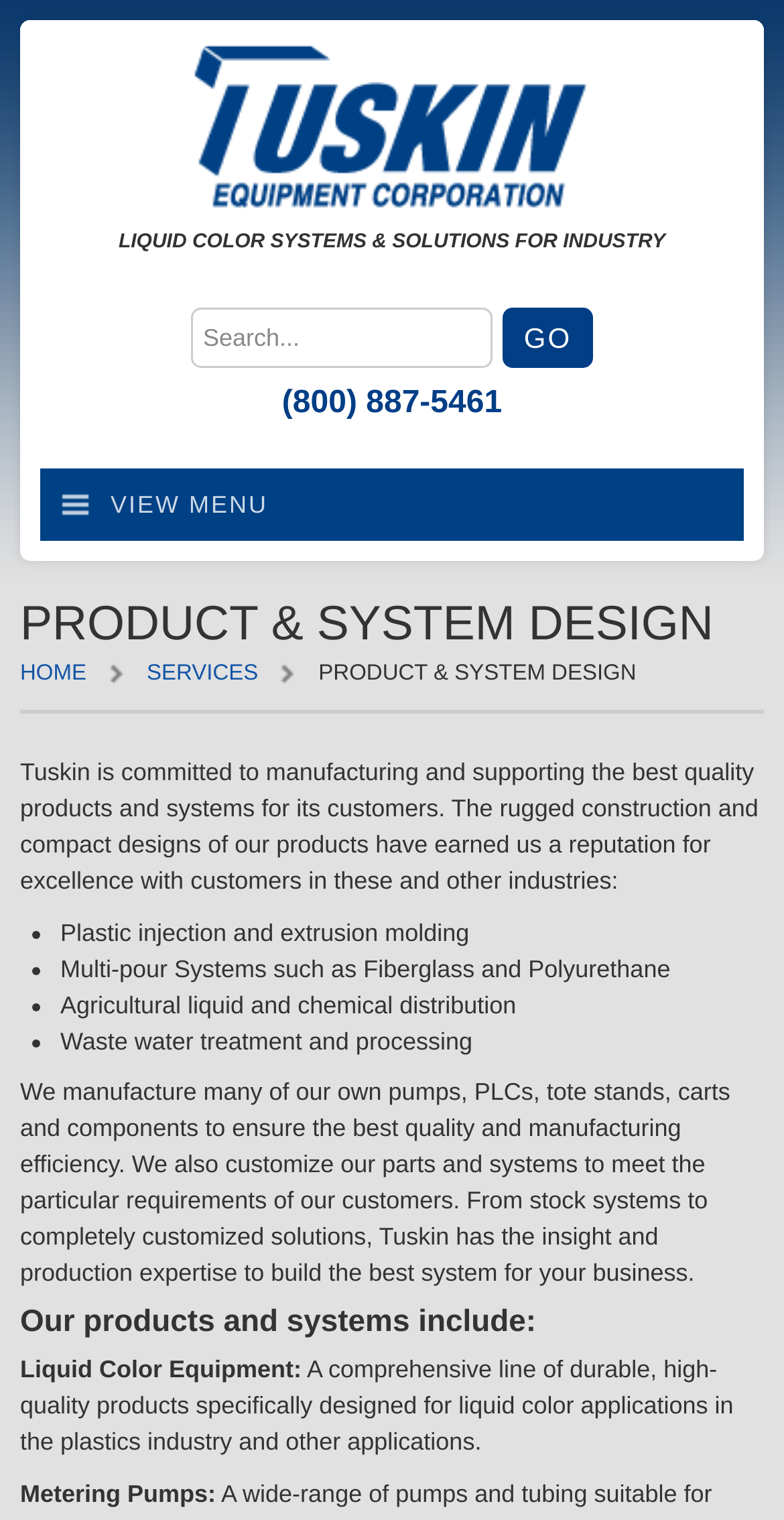Bounding box coordinates are to be given in the format (top-left x, top-left y, bottom-right x, bottom-right y). All values must be floating point numbers between 0 and 1. Provide the bounding box coordinate for the UI element described as: parent_node: (800) 887-5461 value="GO"

[0.641, 0.202, 0.756, 0.242]